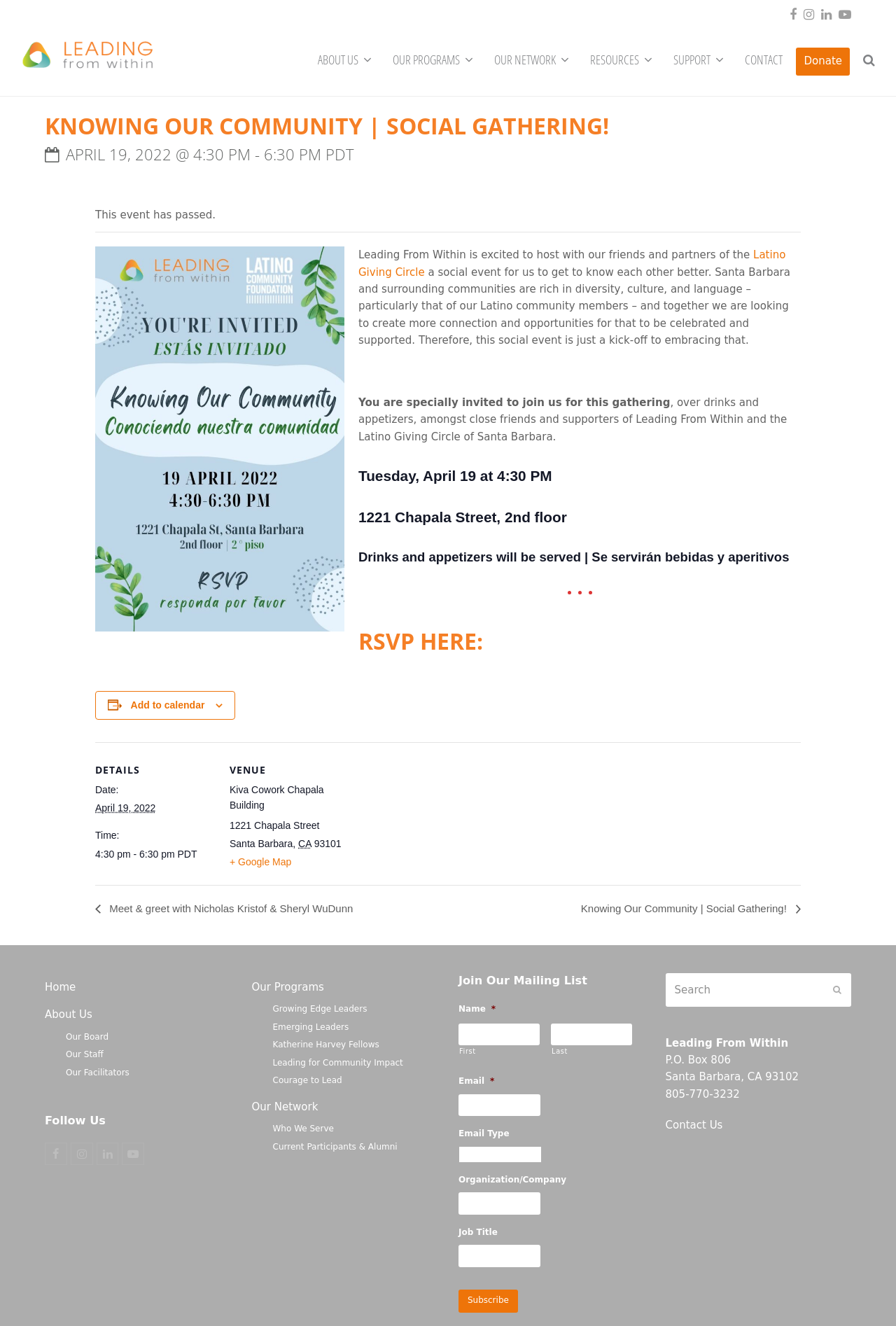Identify the bounding box for the described UI element. Provide the coordinates in (top-left x, top-left y, bottom-right x, bottom-right y) format with values ranging from 0 to 1: alt="Leading from Within"

[0.023, 0.037, 0.179, 0.047]